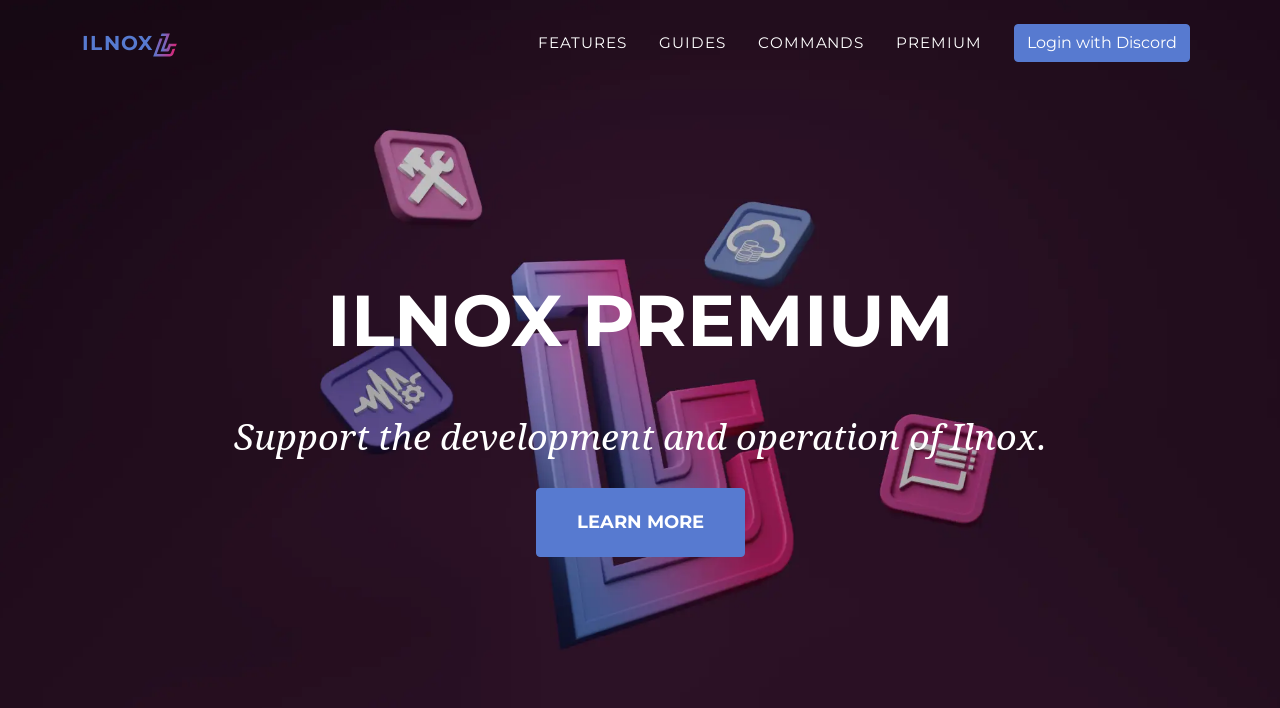Respond to the question with just a single word or phrase: 
What can users do to learn more about Ilnox Premium?

Click LEARN MORE